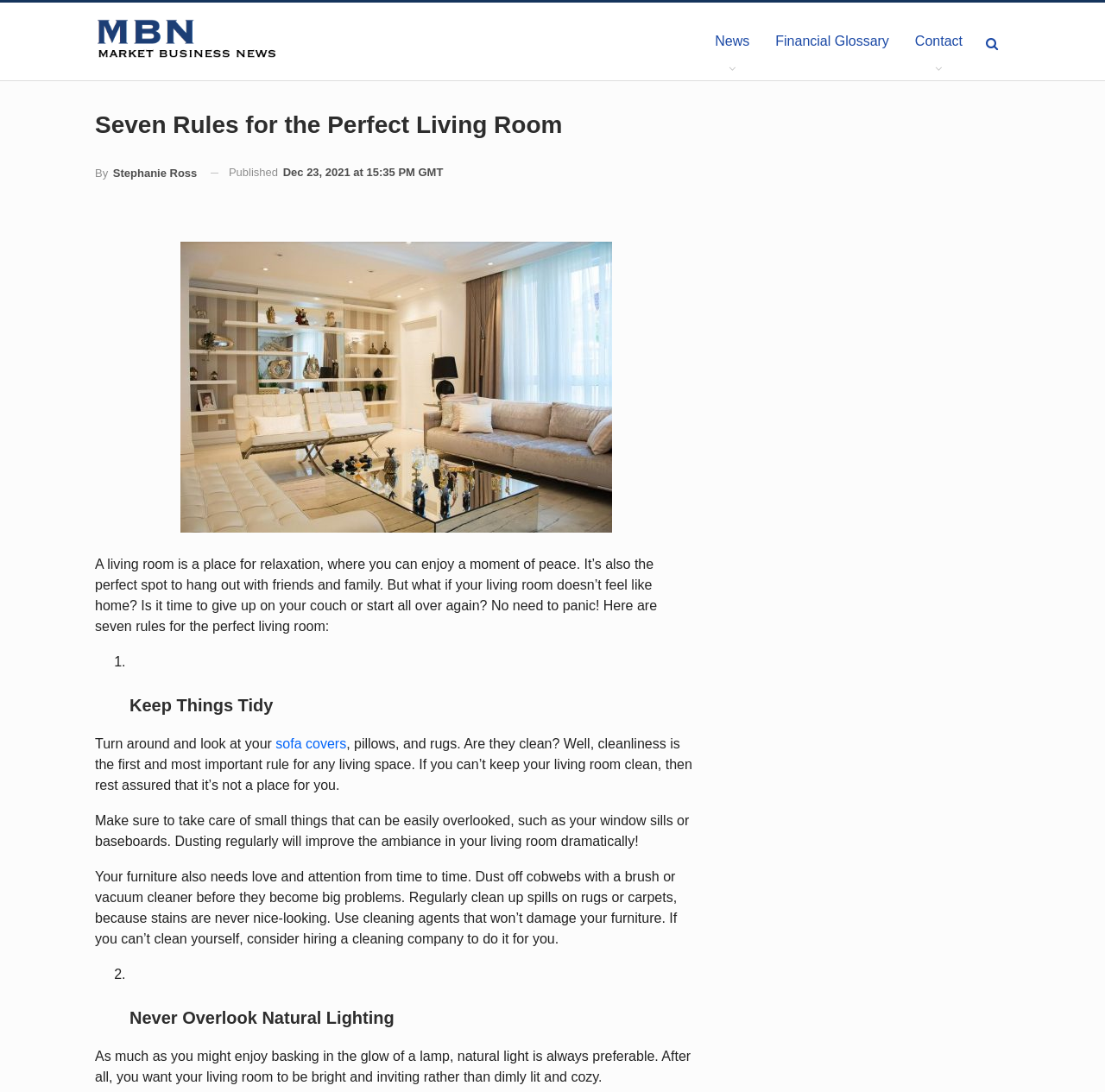What is the main topic of this article?
Using the image, provide a detailed and thorough answer to the question.

The main topic of this article is mentioned in the main heading 'Seven Rules for the Perfect Living Room' and the static text 'Here are seven rules for the perfect living room:' which suggests that the article is about the rules for creating a perfect living room.